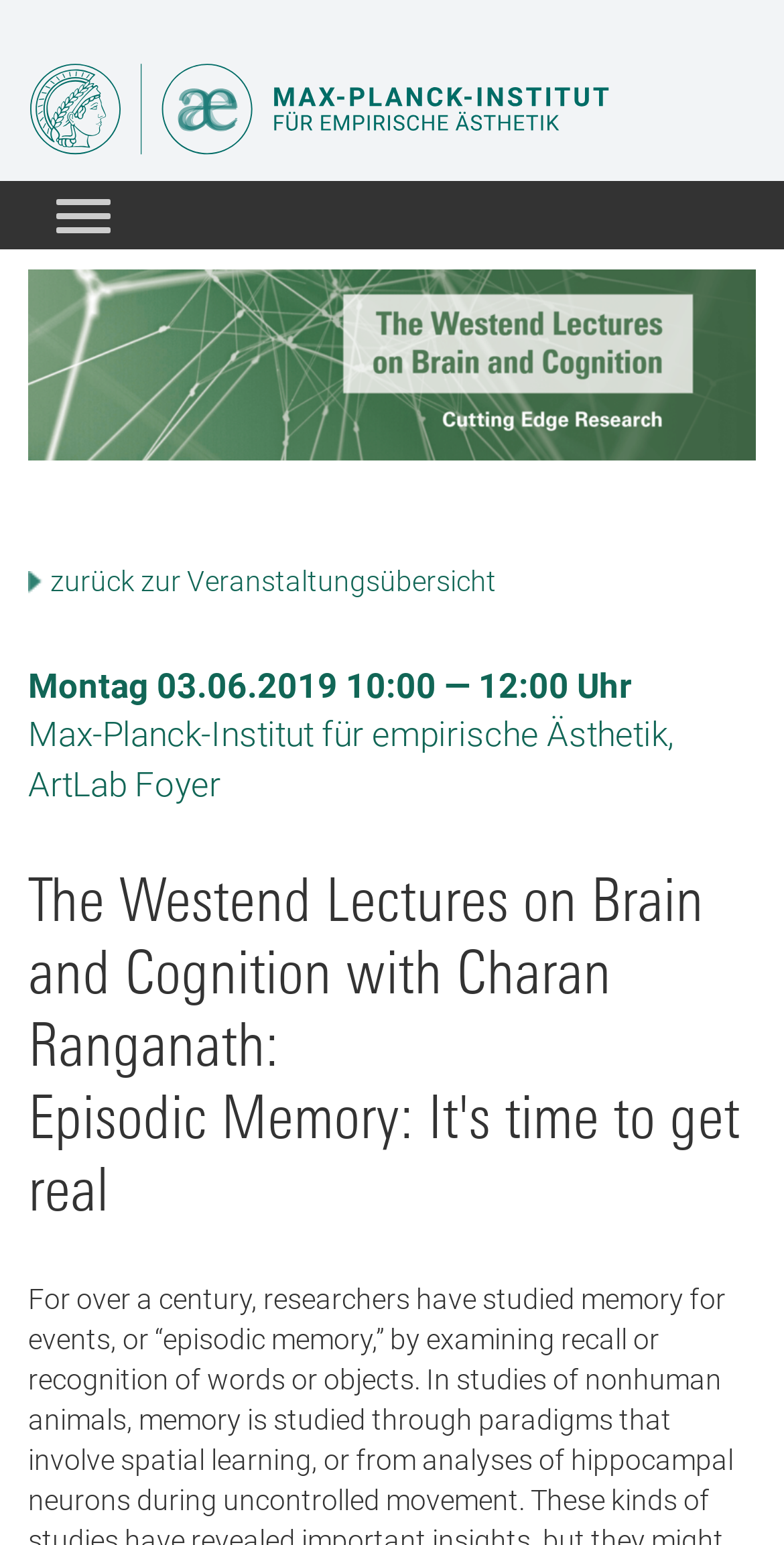Use a single word or phrase to answer the question: What is the date of the event?

03.06.2019